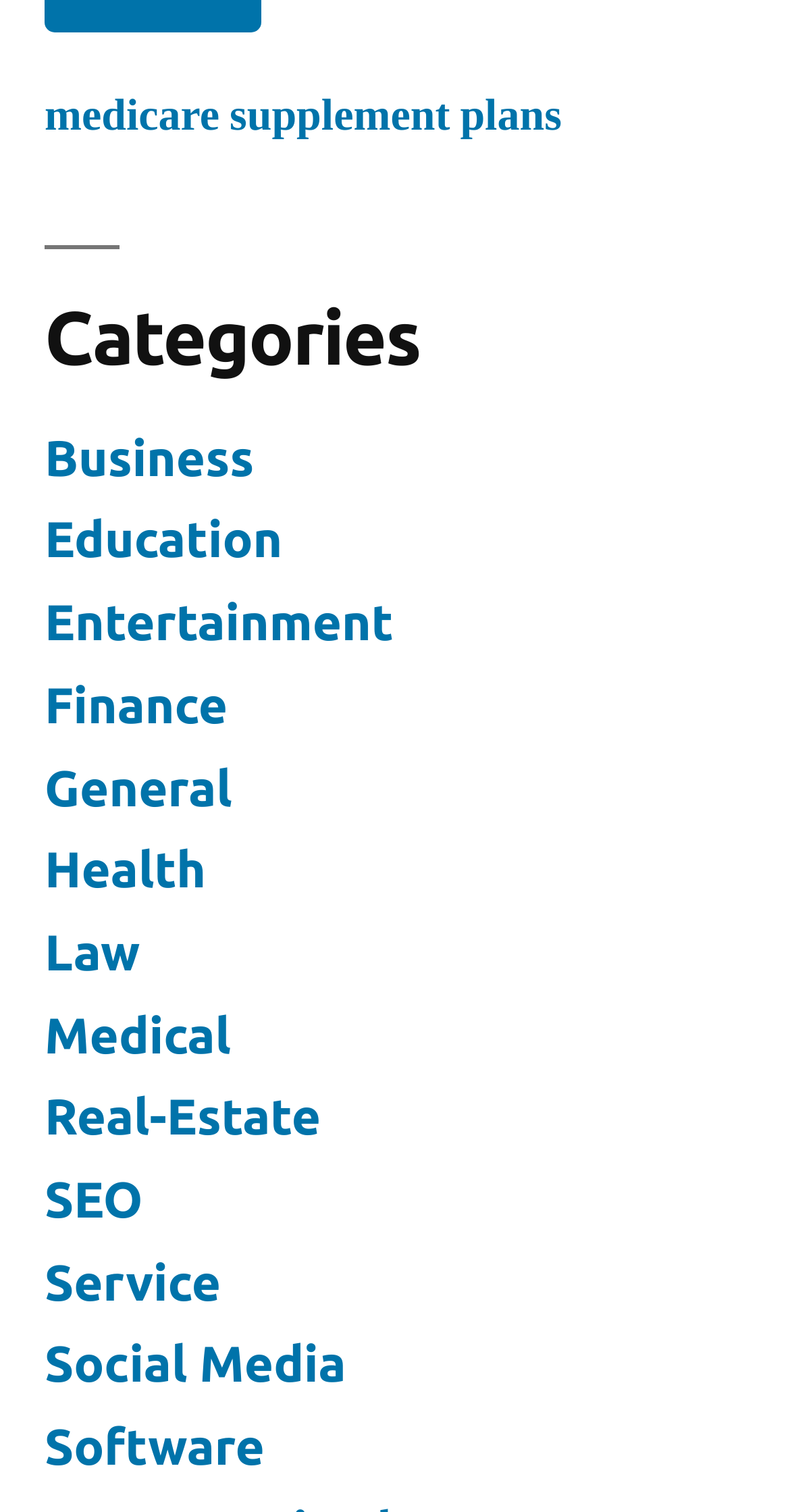Pinpoint the bounding box coordinates of the clickable area necessary to execute the following instruction: "browse Real-Estate category". The coordinates should be given as four float numbers between 0 and 1, namely [left, top, right, bottom].

[0.056, 0.72, 0.406, 0.757]